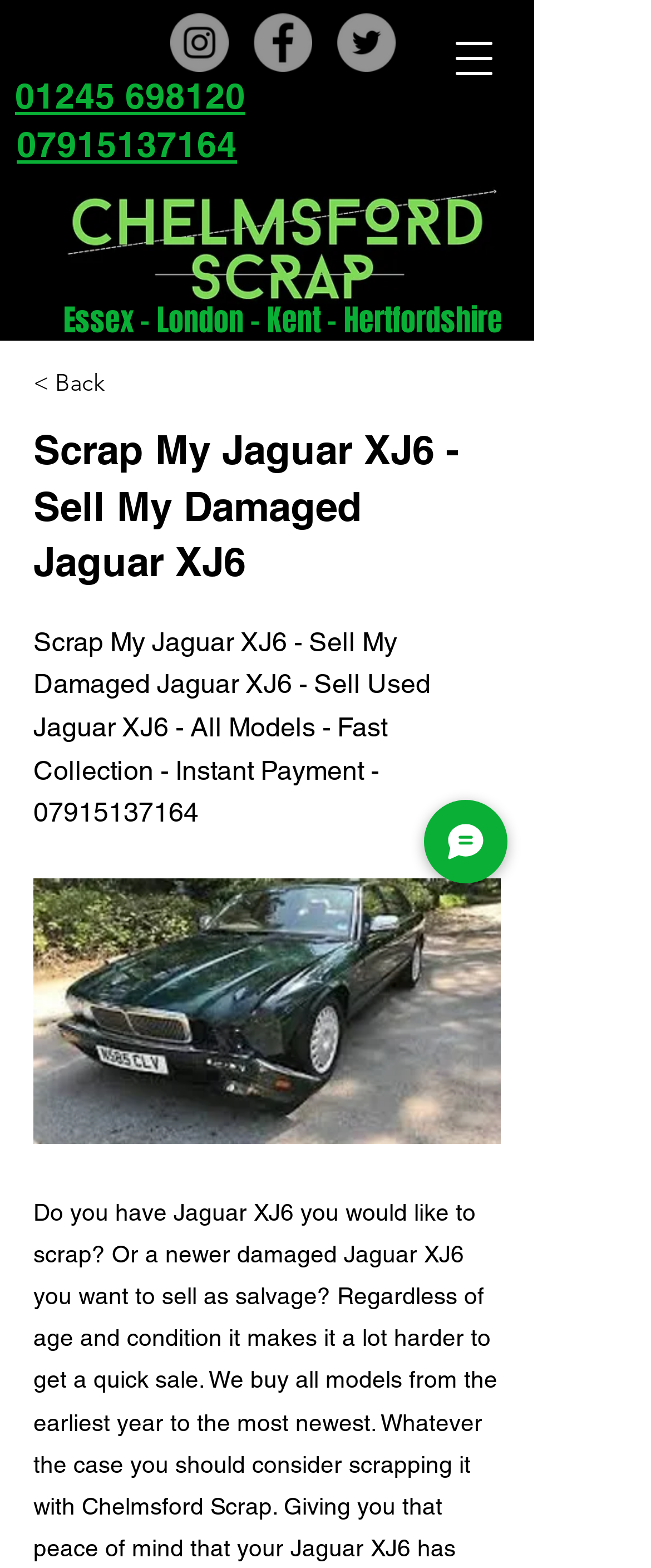What is the primary heading on this webpage?

Scrap My Jaguar XJ6 - Sell My Damaged Jaguar XJ6